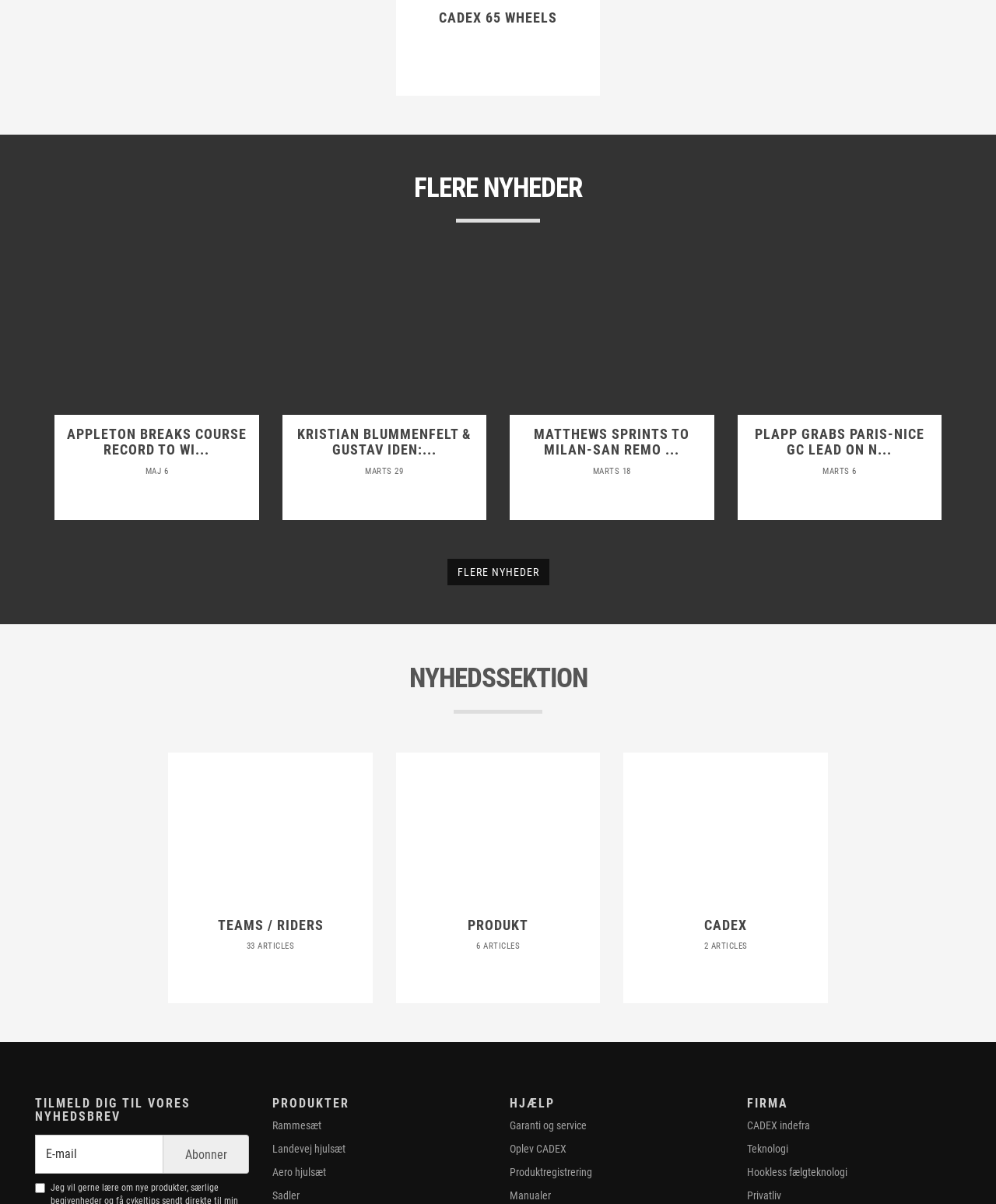Find the bounding box coordinates for the area you need to click to carry out the instruction: "Subscribe to the newsletter". The coordinates should be four float numbers between 0 and 1, indicated as [left, top, right, bottom].

[0.164, 0.942, 0.25, 0.975]